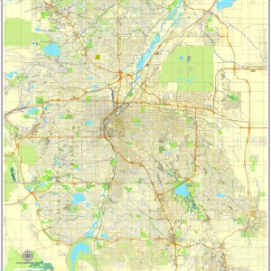Please analyze the image and provide a thorough answer to the question:
What software is required to edit this map?

According to the caption, the map is designed for full editability in Adobe Illustrator, allowing users to customize it as needed, which implies that Adobe Illustrator is the required software to edit this map.